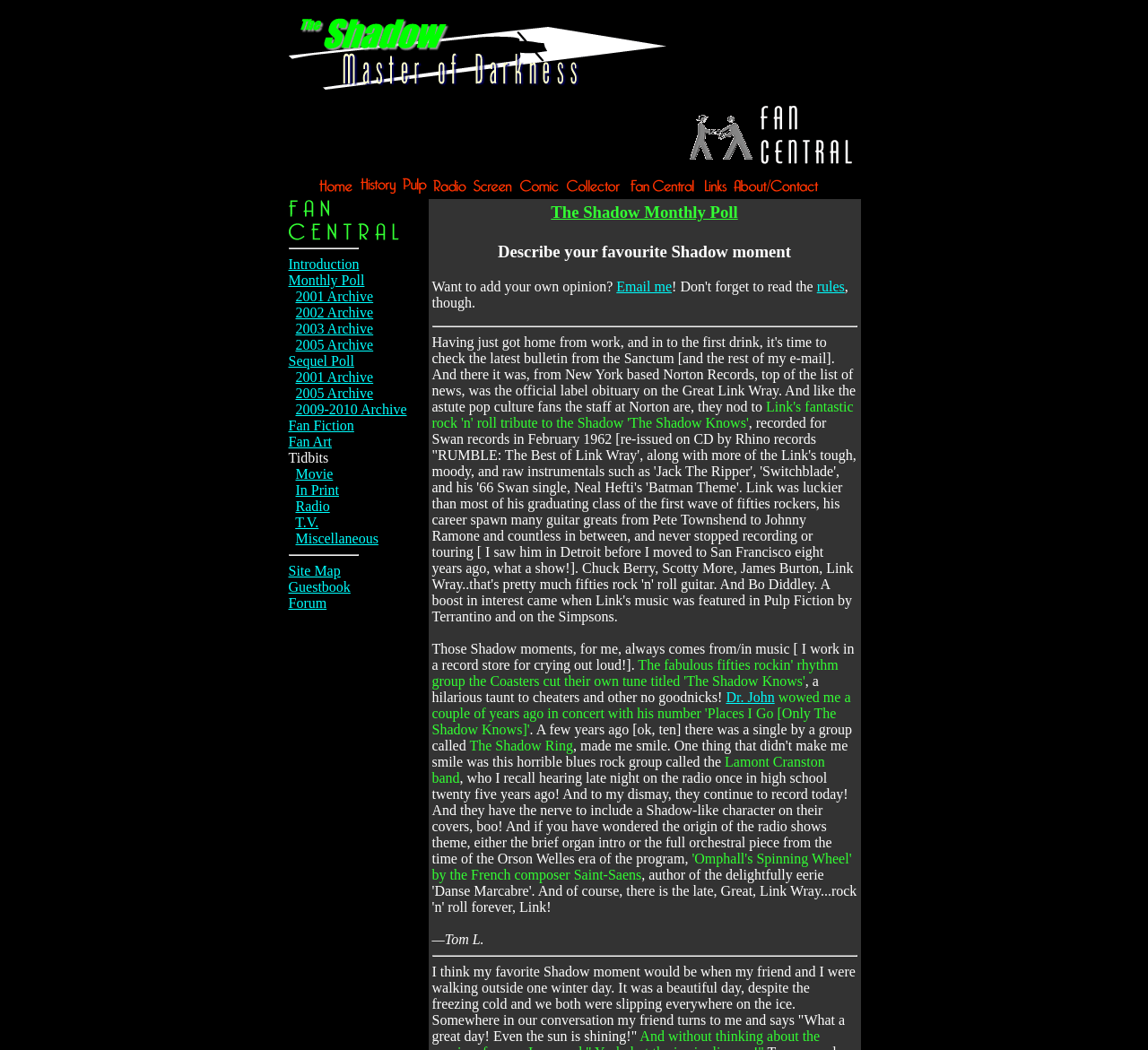Please provide the bounding box coordinates in the format (top-left x, top-left y, bottom-right x, bottom-right y). Remember, all values are floating point numbers between 0 and 1. What is the bounding box coordinate of the region described as: alt="About - Contact"

[0.639, 0.171, 0.713, 0.185]